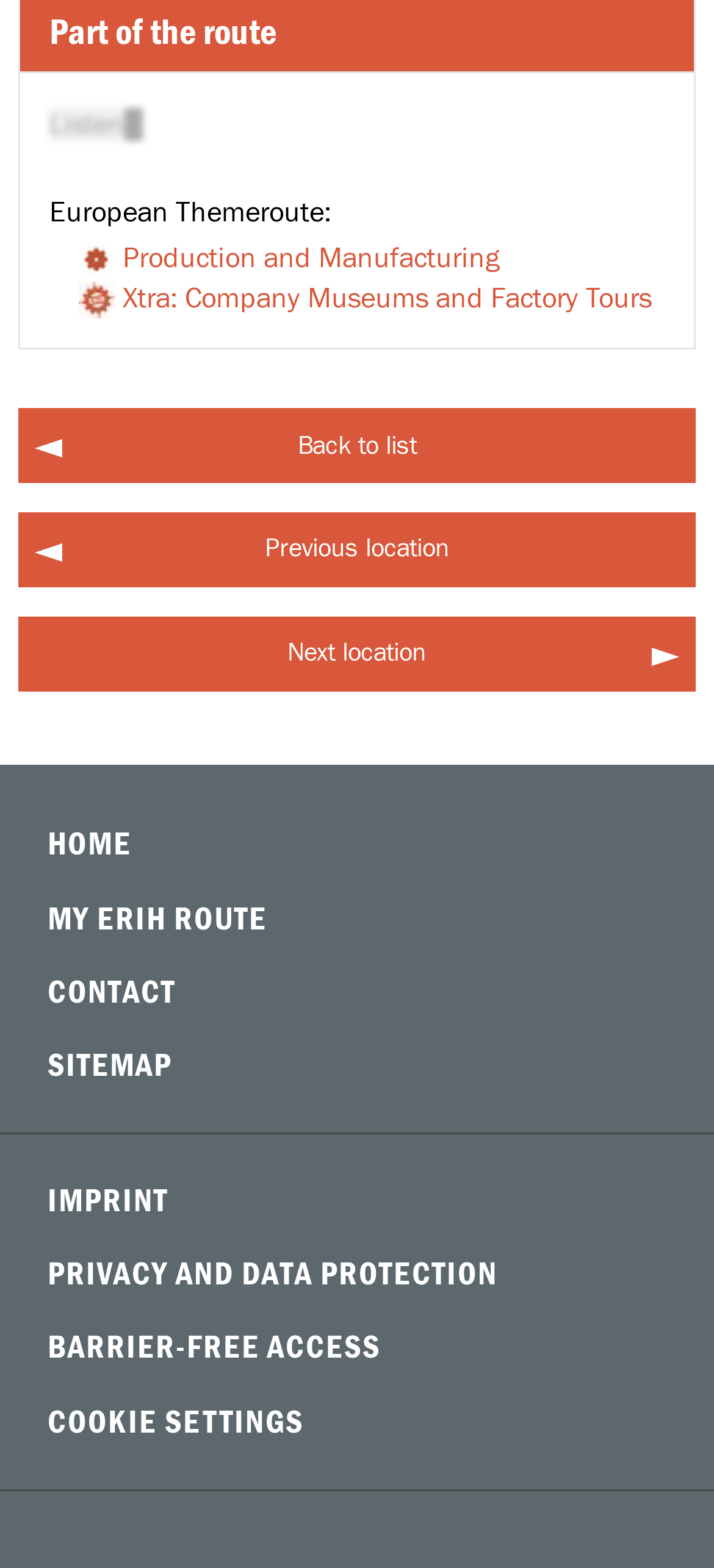What are the navigation options available?
Please provide a single word or phrase as your answer based on the image.

Back, Previous, Next, Home